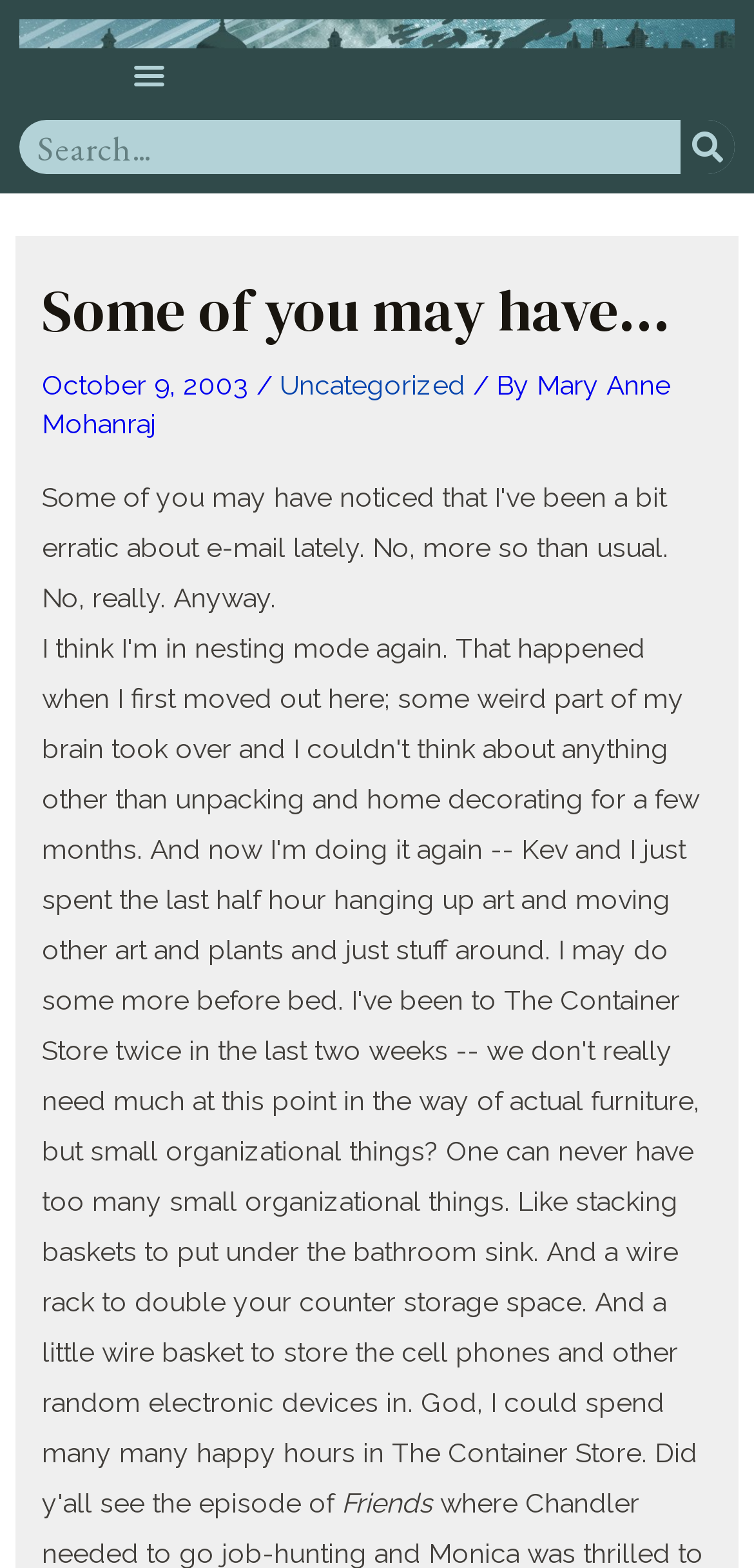Respond with a single word or phrase:
What is the author of this post?

Mary Anne Mohanraj